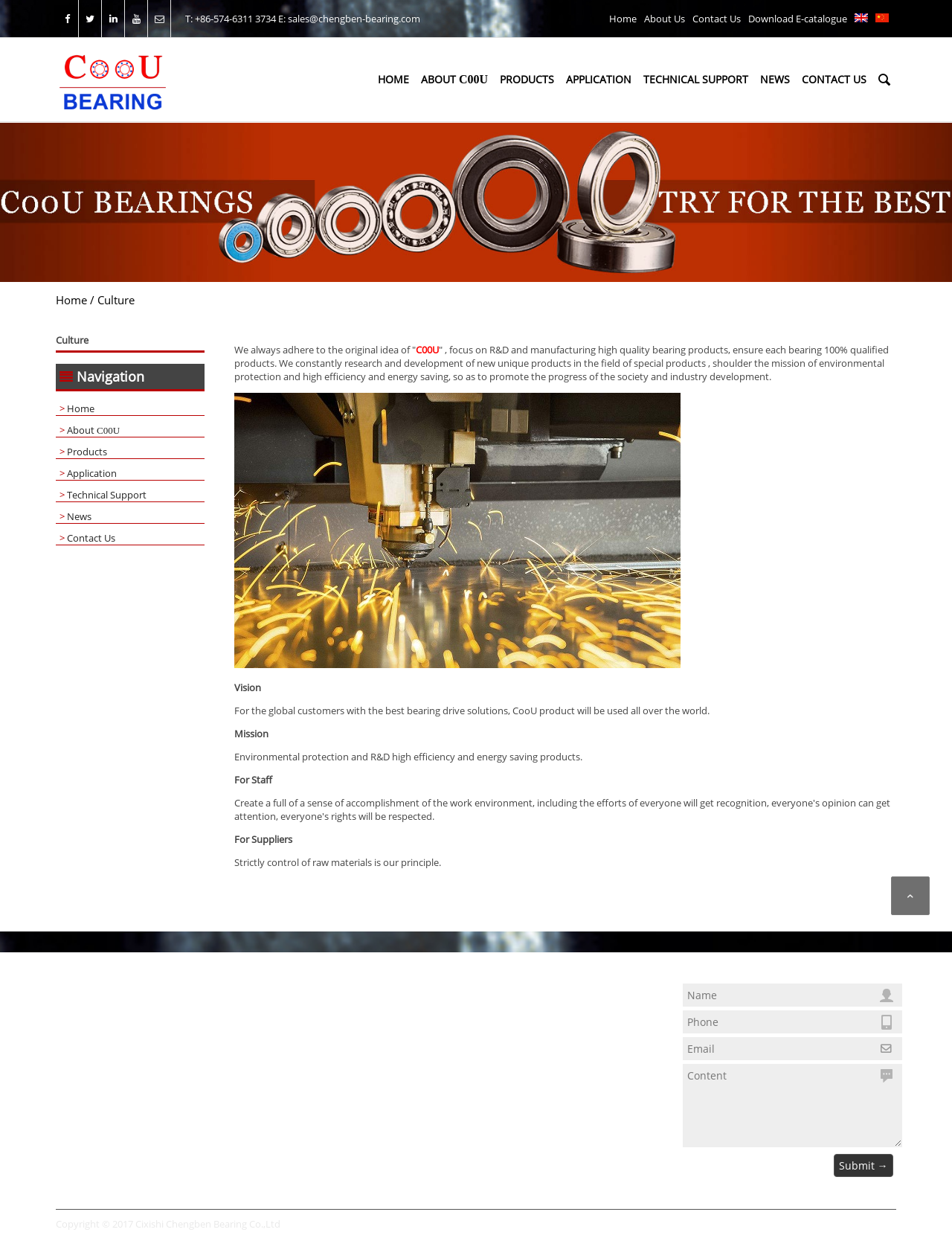Specify the bounding box coordinates for the region that must be clicked to perform the given instruction: "Click the Home link".

[0.64, 0.01, 0.669, 0.02]